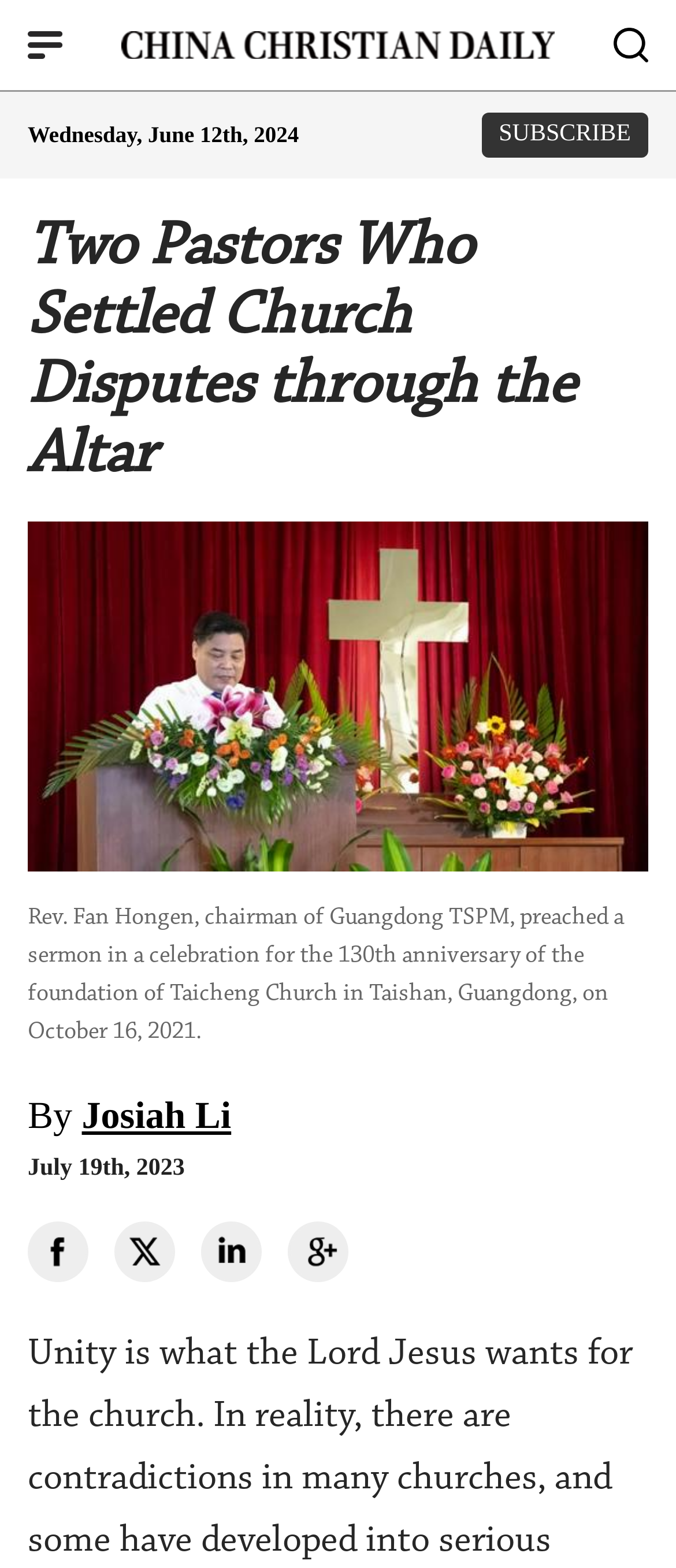What is above the date?
Using the details from the image, give an elaborate explanation to answer the question.

By analyzing the bounding box coordinates, I found that the logo element is above the date element. The logo element has a y1 coordinate of 0.019, which is smaller than the y1 coordinate of the date element, which is 0.077. This indicates that the logo is above the date.